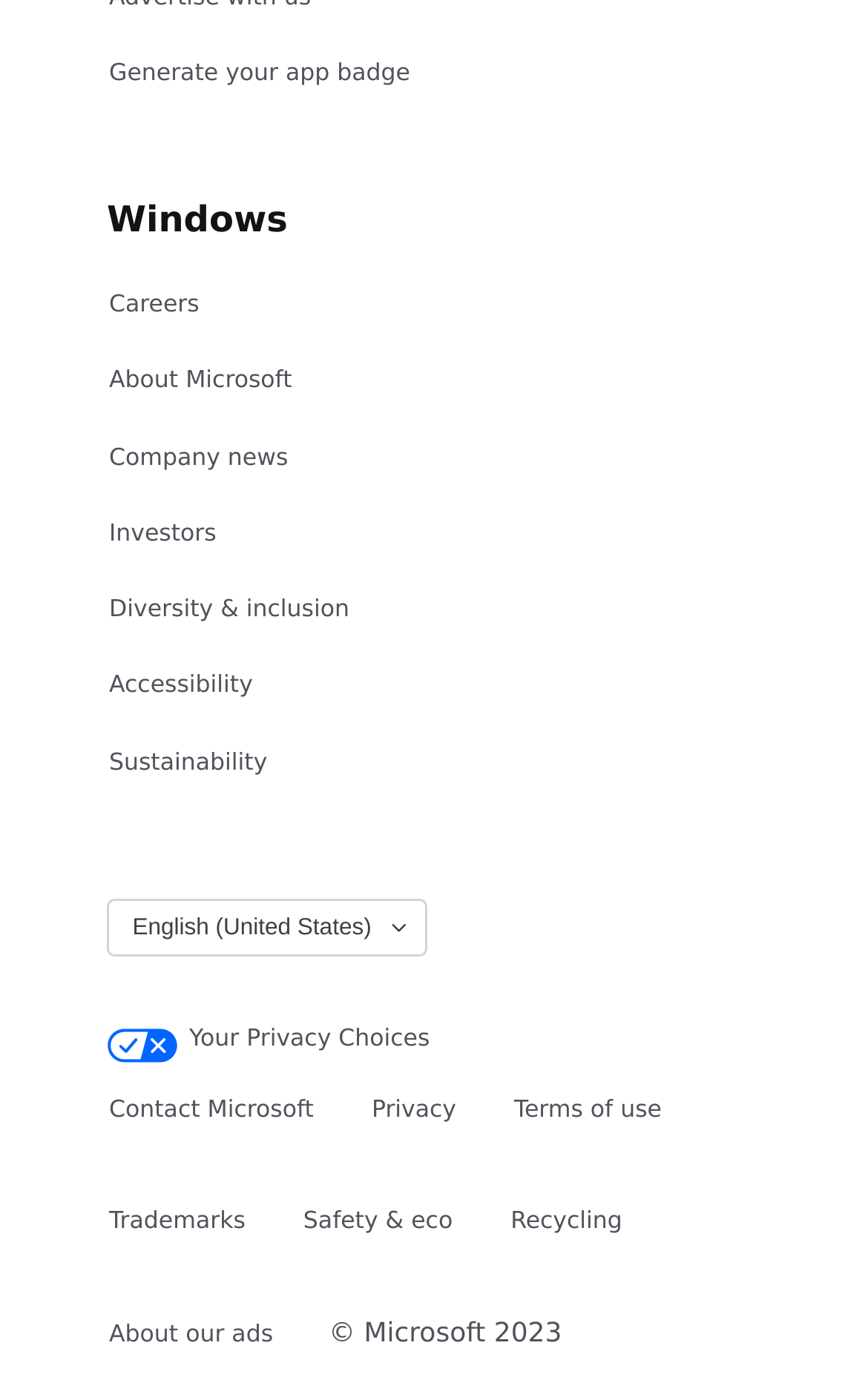What type of information can be found in the 'About Microsoft' link?
From the image, provide a succinct answer in one word or a short phrase.

Company information